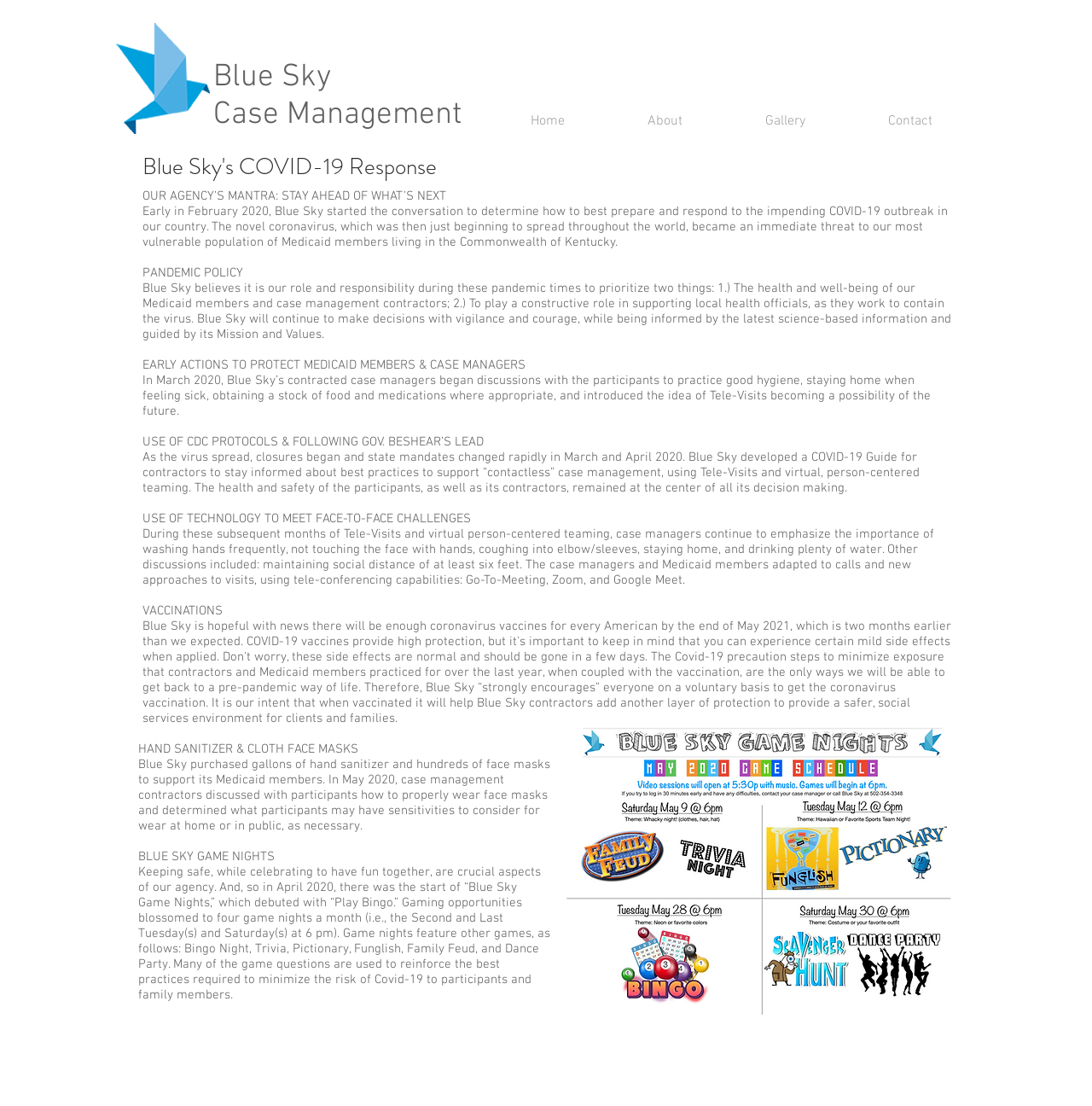Summarize the webpage with intricate details.

The webpage is about Blue Sky's COVID-19 response. At the top, there are two headings, "Blue Sky" and "Case Management", with links underneath each. To the right of these headings, there is a navigation menu labeled "Site" with links to "Home", "About", "Gallery", and "Contact".

Below the navigation menu, there is a heading "Blue Sky's COVID-19 Response" followed by a series of paragraphs describing the agency's response to the pandemic. The text explains how Blue Sky started preparing for the outbreak in February 2020, prioritizing the health and well-being of its Medicaid members and case management contractors. It also outlines the agency's pandemic policy, which includes supporting local health officials and making decisions based on the latest science-based information.

The webpage then describes the early actions taken by Blue Sky to protect Medicaid members and case managers, such as practicing good hygiene, introducing Tele-Visits, and following CDC protocols. It also mentions the use of technology to meet face-to-face challenges, including the use of tele-conferencing capabilities like Go-To-Meeting, Zoom, and Google Meet.

Further down, there are sections on vaccinations, hand sanitizer and cloth face masks, and Blue Sky Game Nights, which were introduced in April 2020 as a way to keep participants safe while having fun together. The game nights feature various games, including Bingo, Trivia, and Pictionary, with questions designed to reinforce best practices for minimizing the risk of Covid-19.

At the bottom of the page, there is an image of a Game Night Flyer with links.